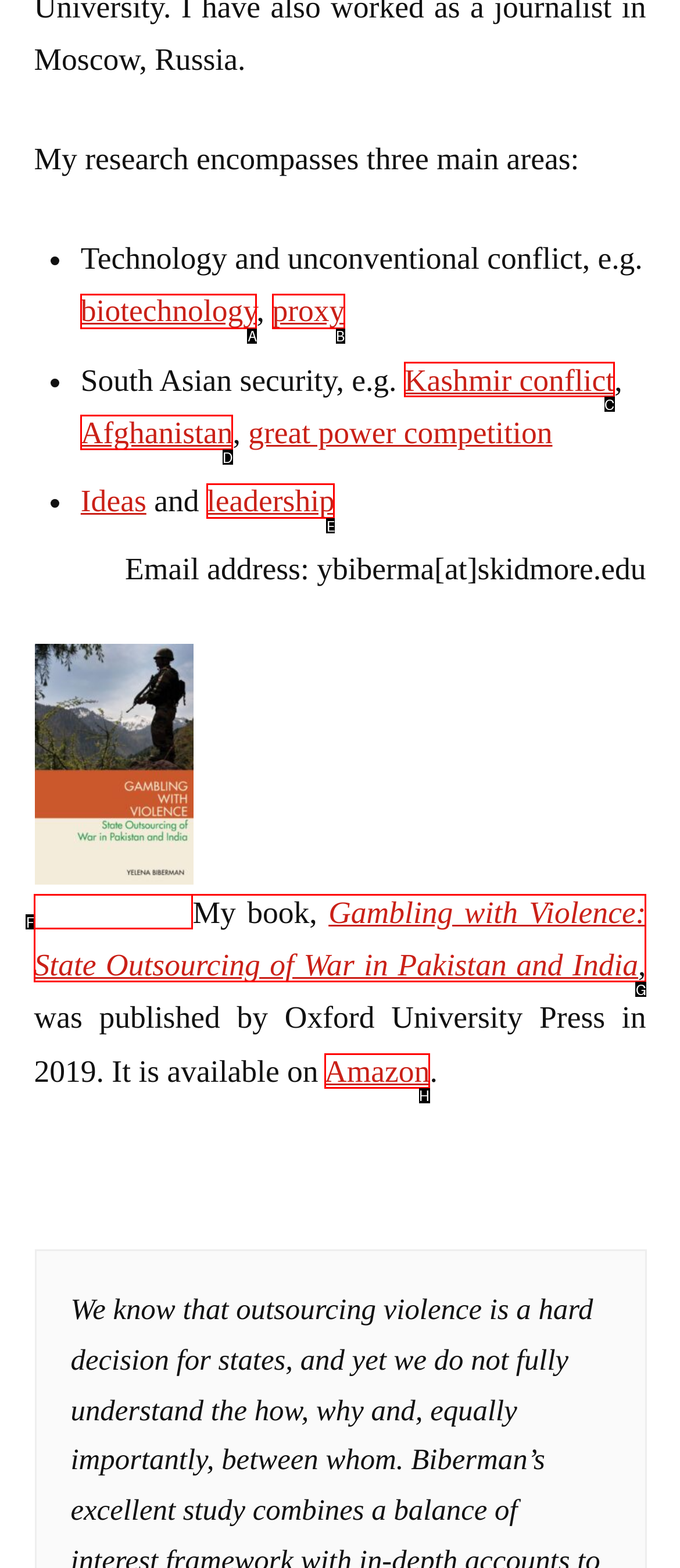Select the letter of the UI element you need to click to complete this task: View the book on Amazon.

H